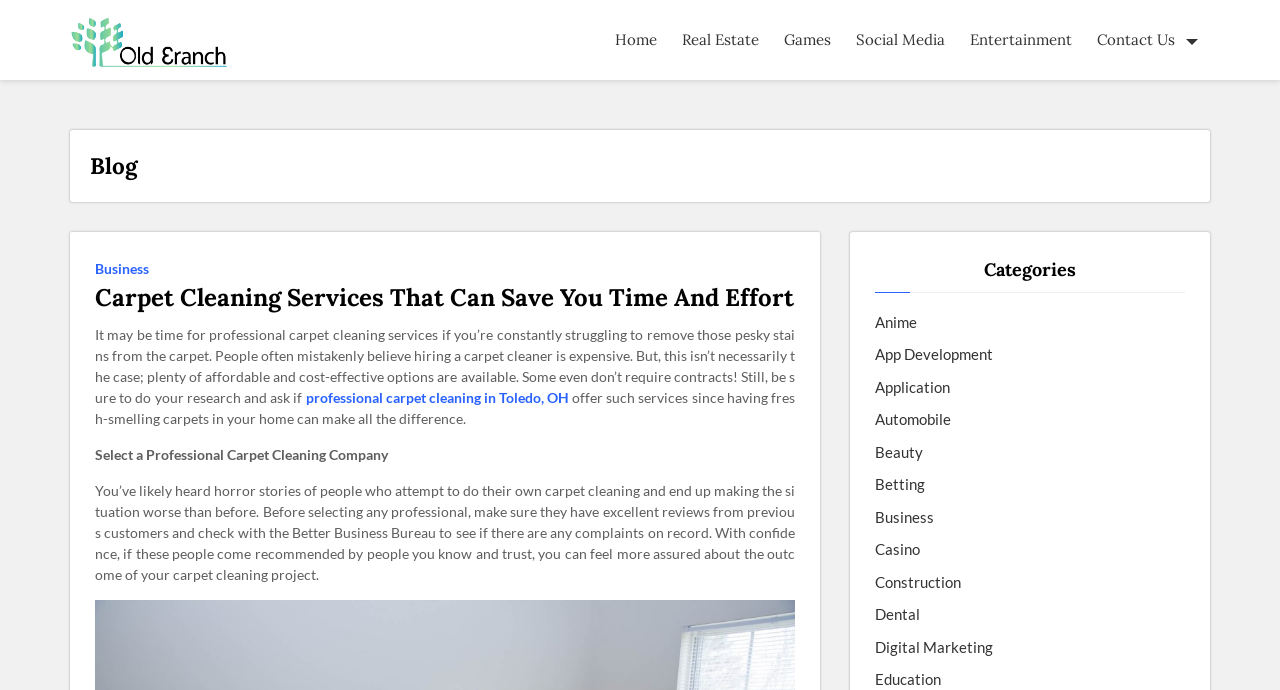Can you show the bounding box coordinates of the region to click on to complete the task described in the instruction: "Explore the 'Games' section"?

[0.603, 0.001, 0.659, 0.113]